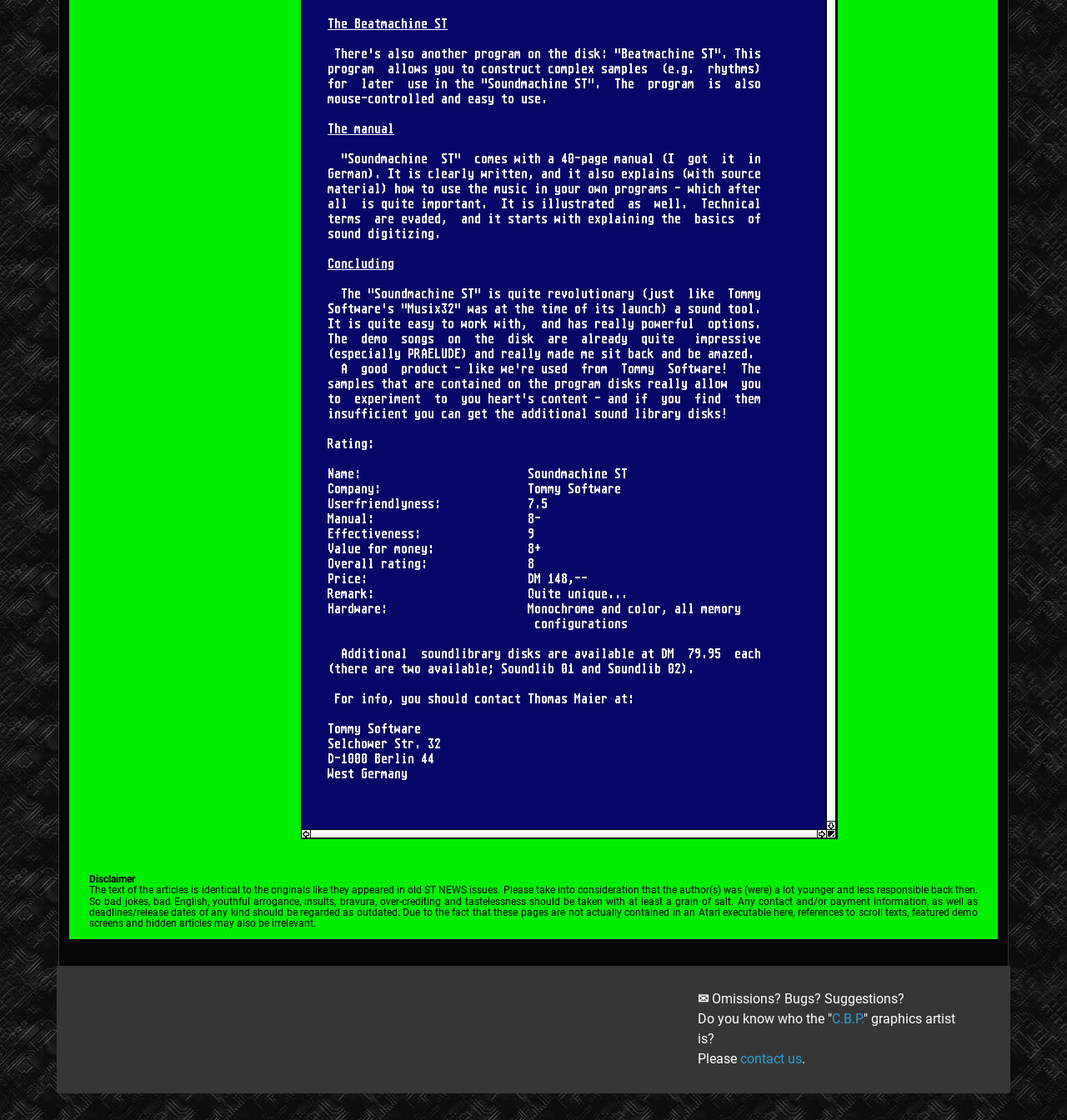What is the price of the program?
Examine the webpage screenshot and provide an in-depth answer to the question.

The price of the 'Soundmachine ST' program is DM 148,--, as mentioned in the text.